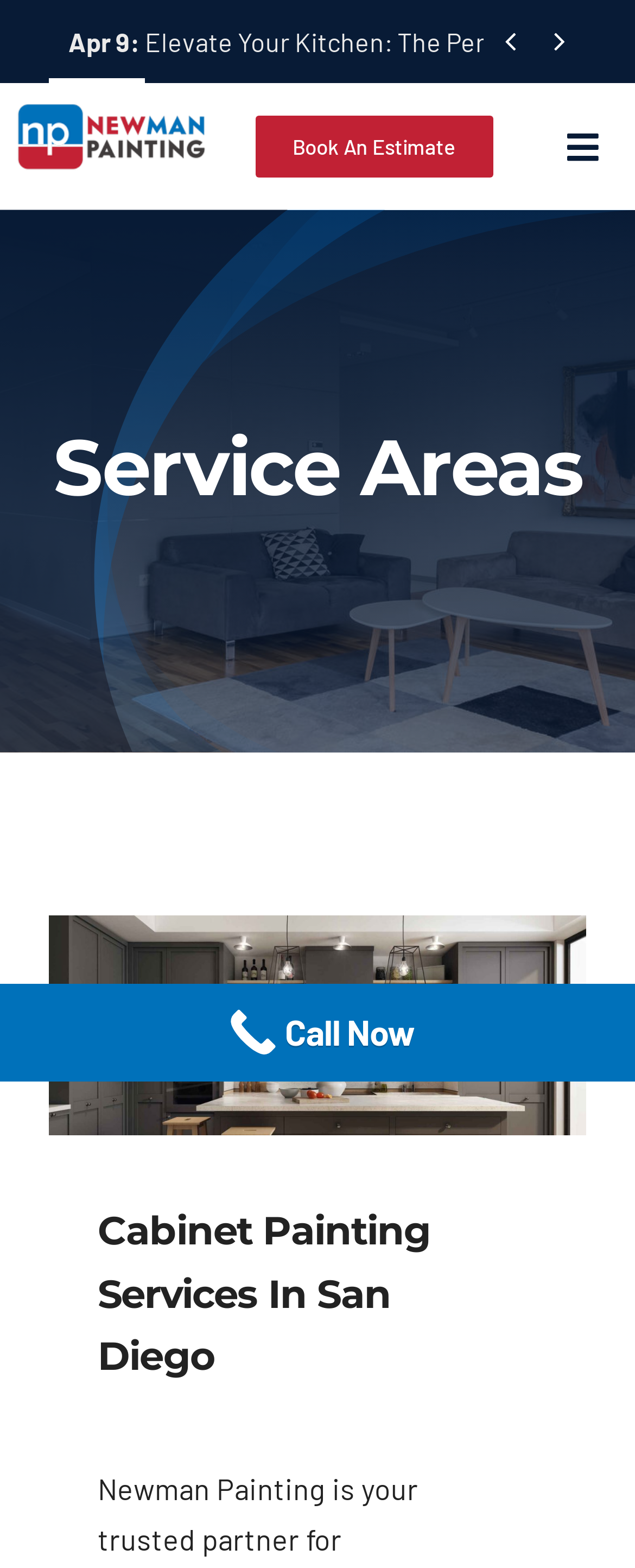What is the main topic of the webpage?
Please answer the question with a detailed response using the information from the screenshot.

The heading element with the text 'Service Areas' is prominently displayed on the webpage, and the links and content below it suggest that the webpage is about the service areas of the company.